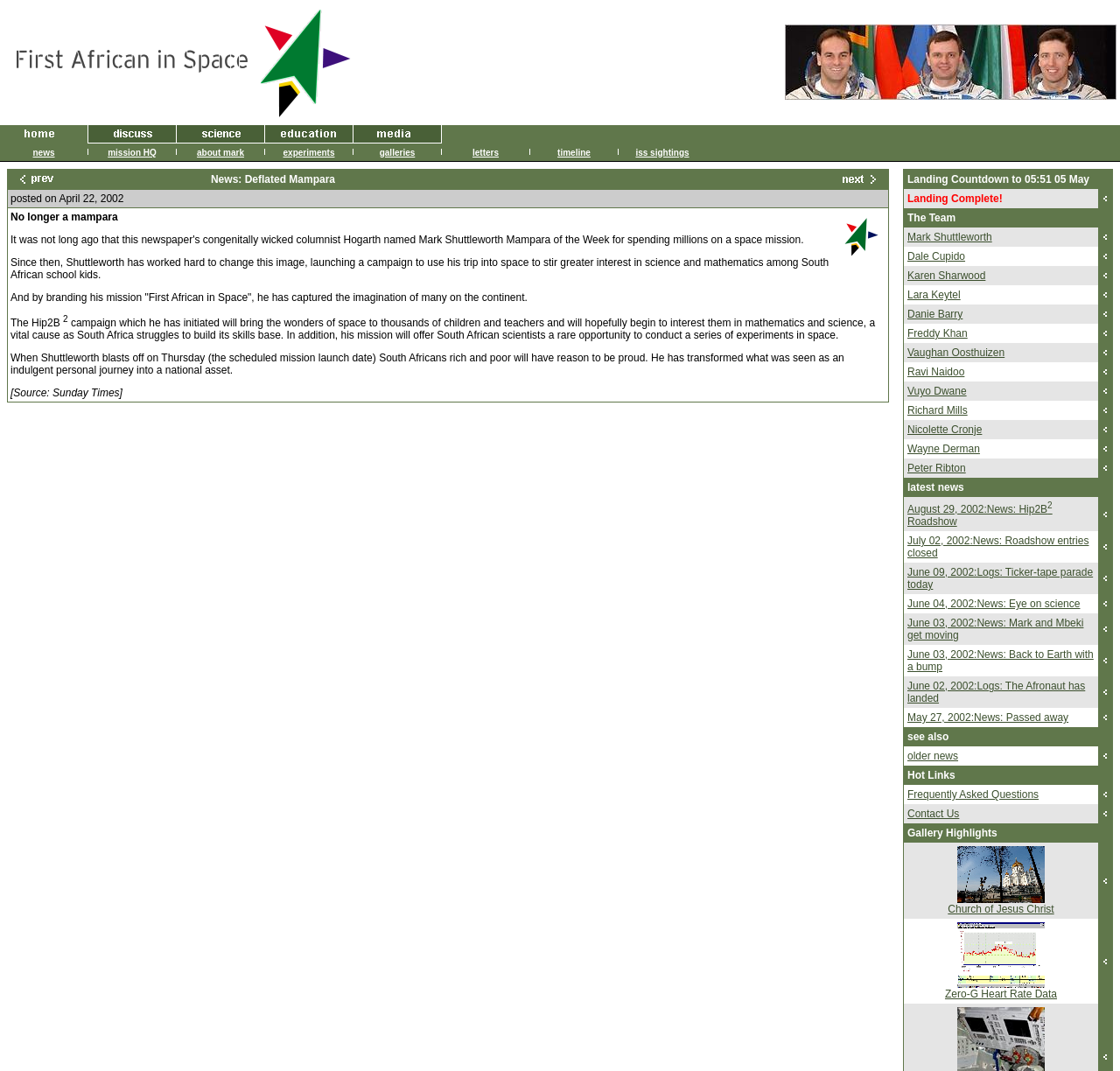Determine the coordinates of the bounding box that should be clicked to complete the instruction: "explore the scientists page". The coordinates should be represented by four float numbers between 0 and 1: [left, top, right, bottom].

[0.158, 0.124, 0.236, 0.136]